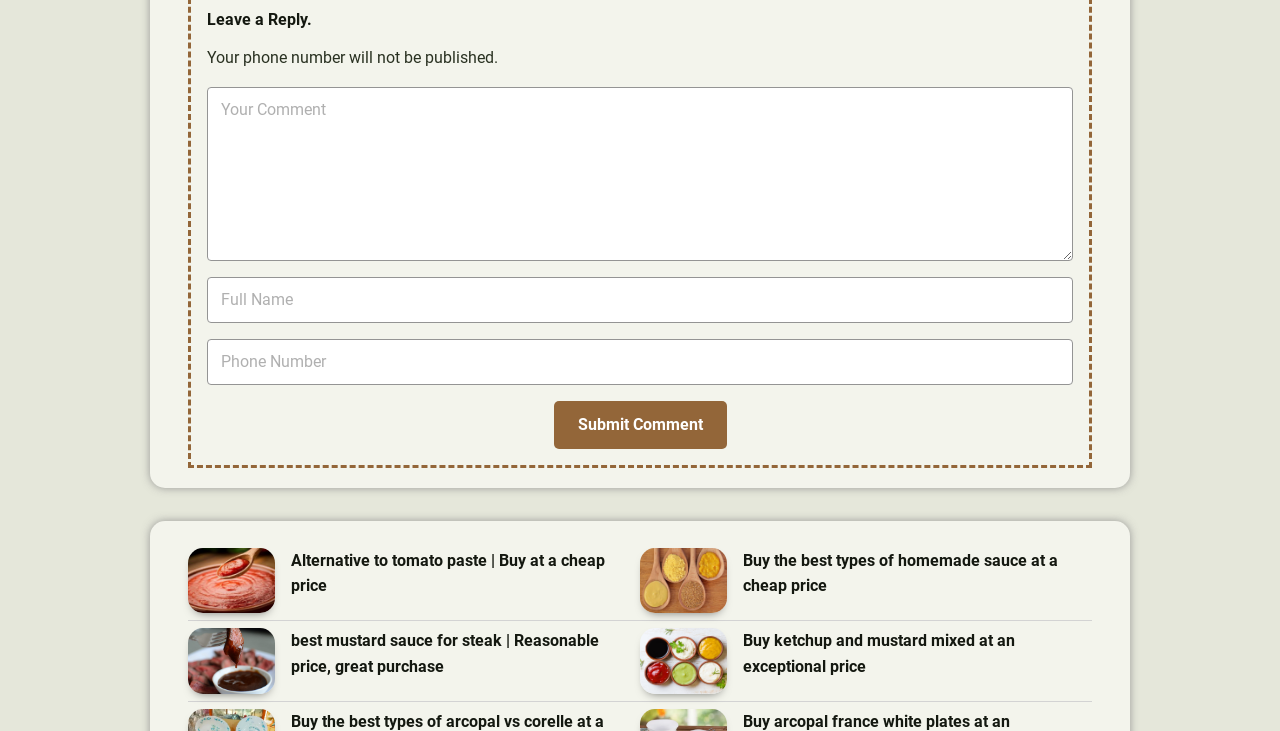How many text boxes are required on the webpage?
Refer to the screenshot and deliver a thorough answer to the question presented.

There are three text boxes on the webpage: 'Your Comment', 'Full Name', and 'Phone Number'. However, only the 'Your Comment' text box is marked as required, indicating that it is the only one that must be filled out.